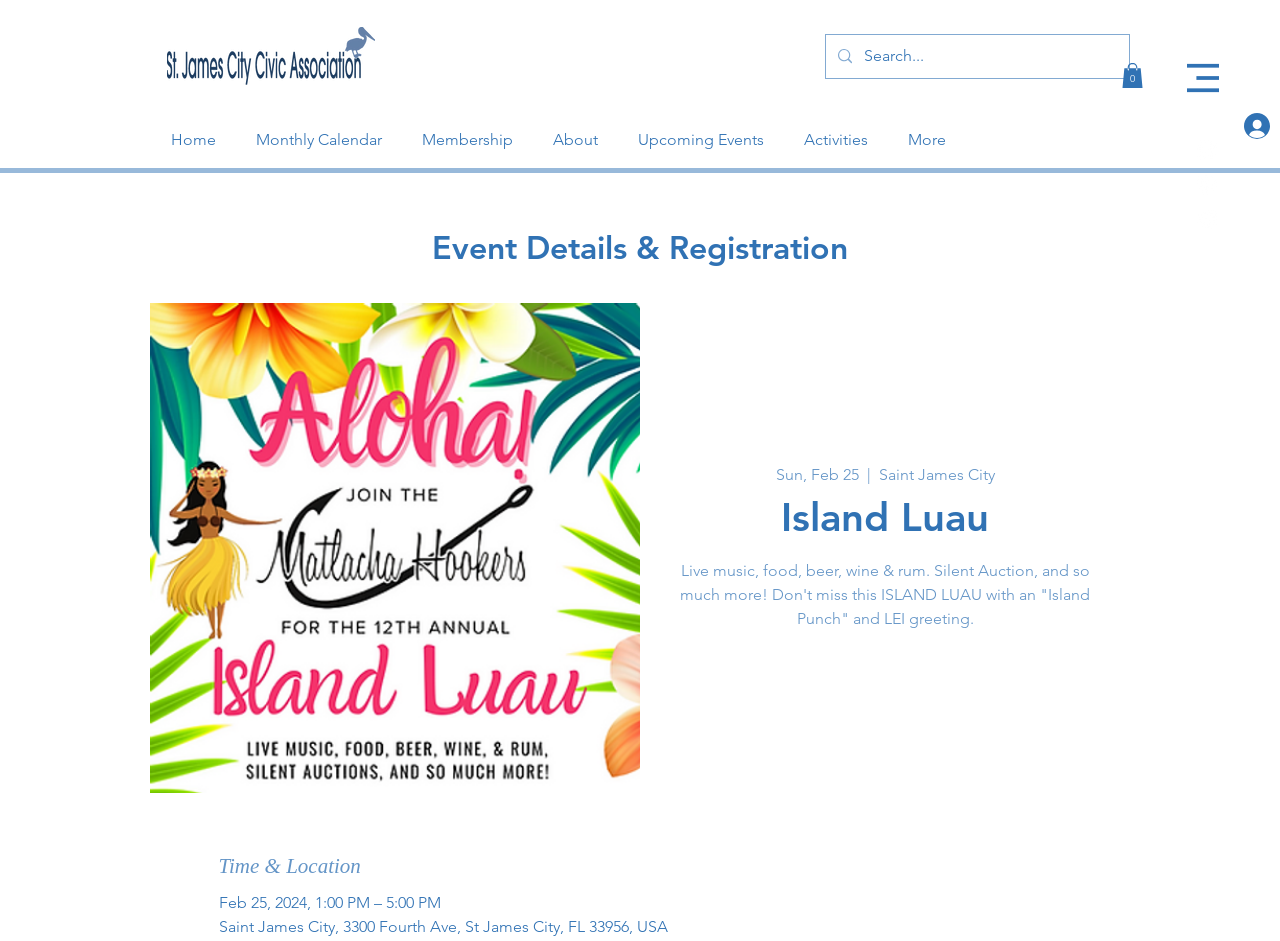Please determine the bounding box coordinates of the clickable area required to carry out the following instruction: "Follow on Facebook". The coordinates must be four float numbers between 0 and 1, represented as [left, top, right, bottom].

[0.935, 0.149, 0.951, 0.17]